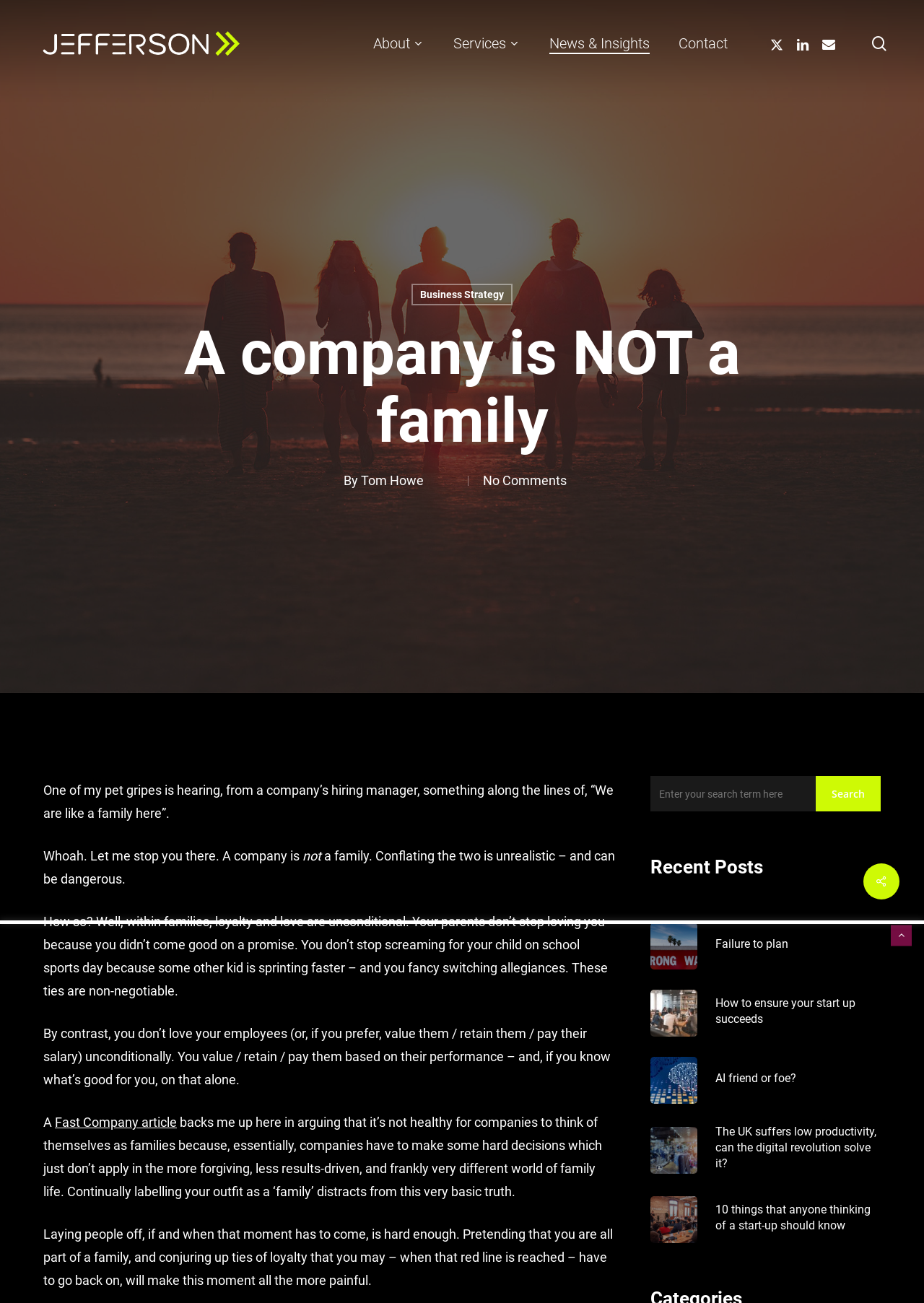Offer a detailed explanation of the webpage layout and contents.

This webpage appears to be a blog or article page from Jefferson Consulting. At the top, there is a search bar with a textbox and a search button, accompanied by a hint text "Hit enter to search or ESC to close". To the right of the search bar, there is a "Close Search" link. Below the search bar, there is a logo of Jefferson Consulting, which is an image, and a navigation menu with links to "About", "Services", "News & Insights", "Contact", and social media profiles.

The main content of the page is an article titled "A company is NOT a family". The article is written by Tom Howe and has no comments. The article discusses the author's pet gripe about companies comparing themselves to families, and argues that this comparison is unrealistic and can be dangerous. The article is divided into several paragraphs, with a link to a Fast Company article in the middle.

To the right of the article, there is a sidebar with a search bar, a "Recent Posts" heading, and a list of links to recent posts, including "Failure to plan", "How to ensure your start up succeeds", "AI friend or foe?", "The UK suffers low productivity, can the digital revolution solve it?", and "10 things that anyone thinking of a start-up should know". At the bottom of the page, there is a "Back to top" link.

There are several images on the page, including the Jefferson Consulting logo, which appears three times, and a mysterious image represented by the Unicode character "\ue90e".